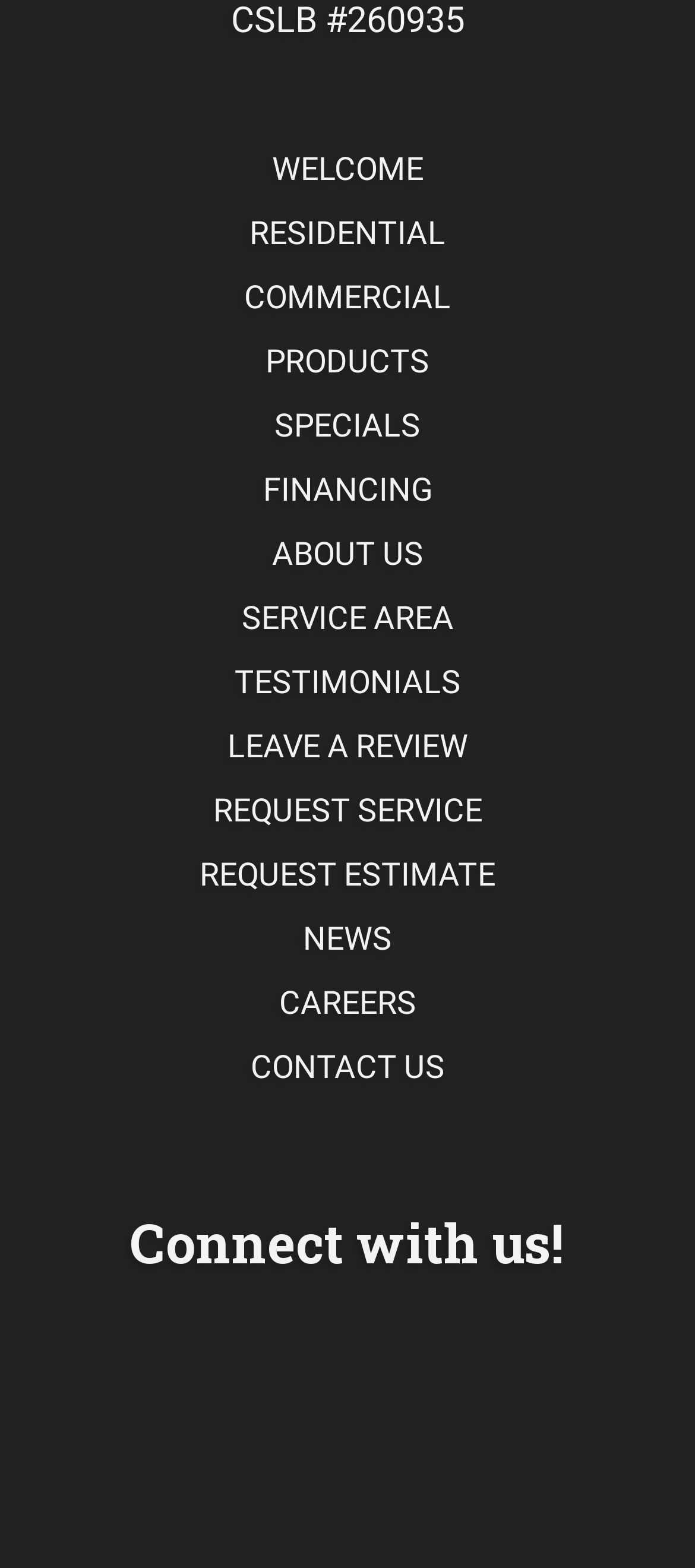Please identify the bounding box coordinates of the element's region that I should click in order to complete the following instruction: "Follow us on Facebook". The bounding box coordinates consist of four float numbers between 0 and 1, i.e., [left, top, right, bottom].

[0.199, 0.906, 0.391, 0.934]